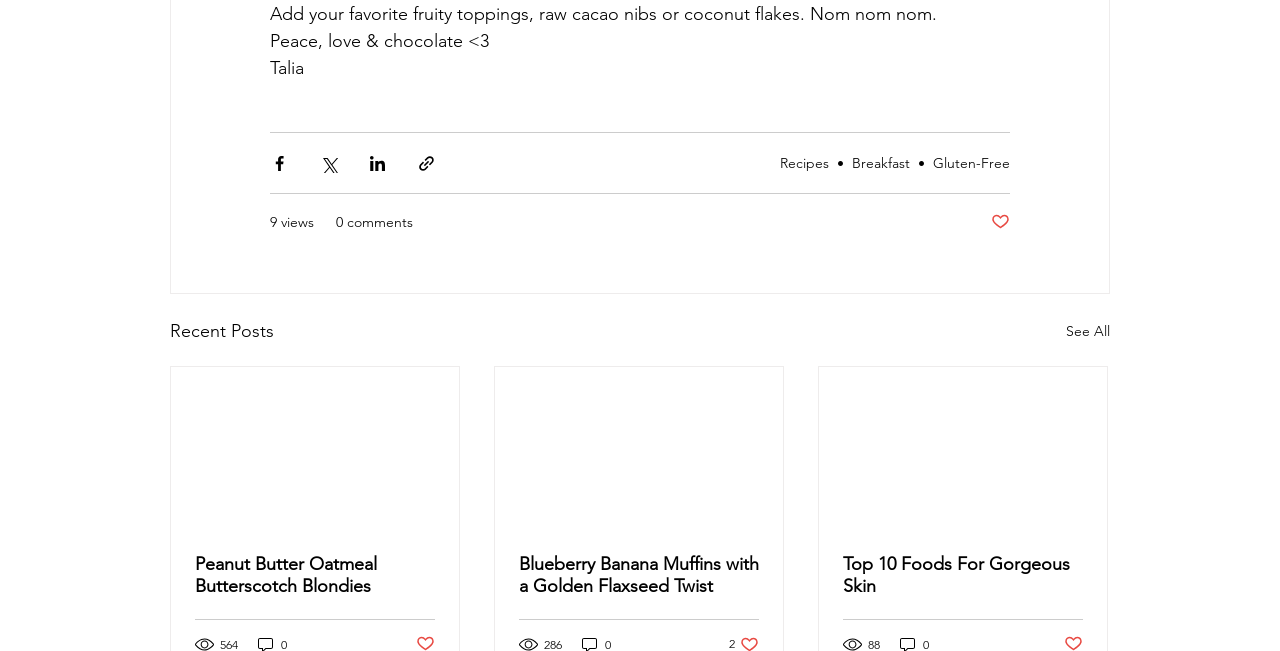Carefully examine the image and provide an in-depth answer to the question: How many recent posts are displayed?

I counted the number of links under the heading 'Recent Posts', which are 'Peanut Butter Oatmeal Butterscotch Blondies', 'Blueberry Banana Muffins with a Golden Flaxseed Twist', and 'Top 10 Foods For Gorgeous Skin'. Therefore, there are 3 recent posts displayed.